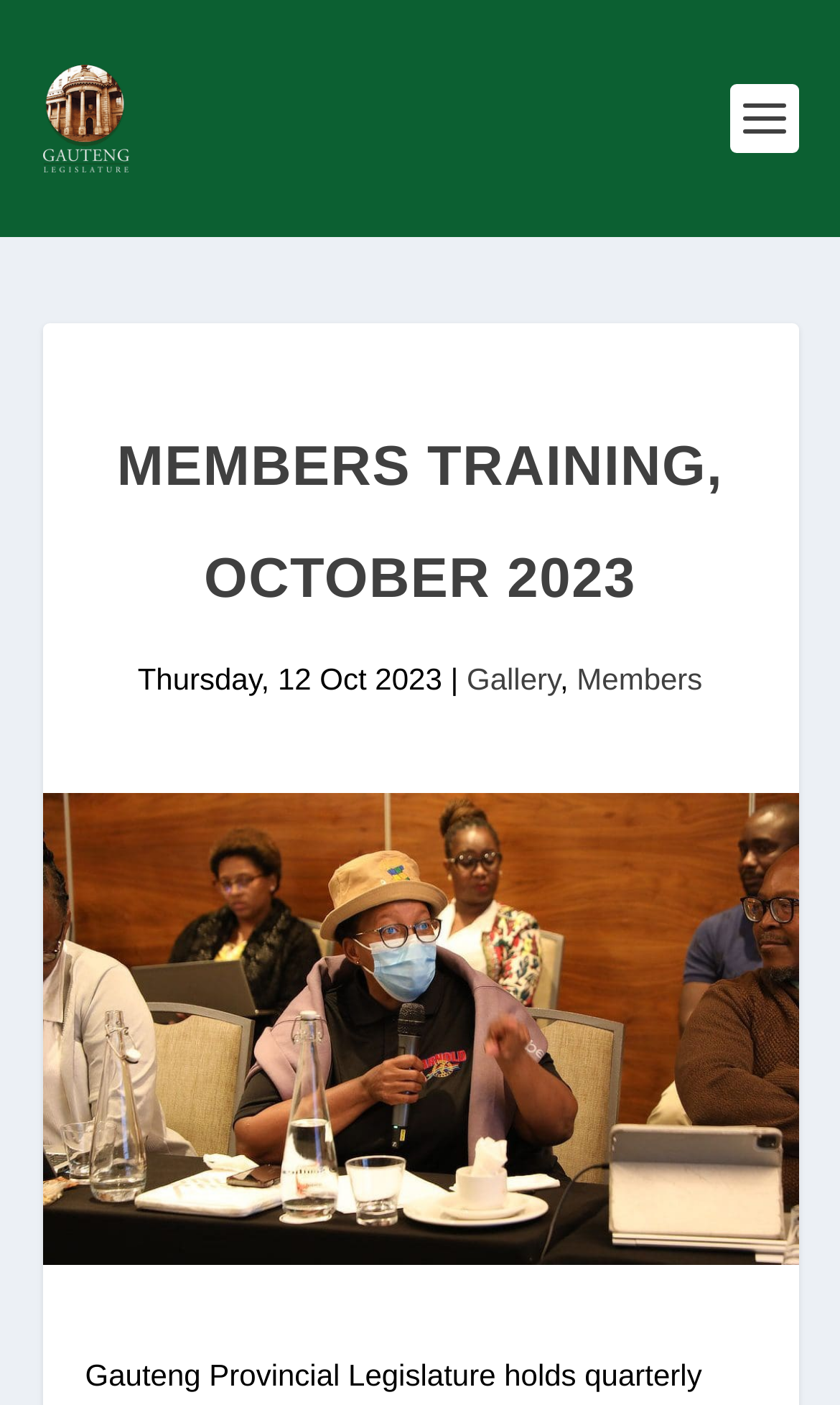How many elements are there in the top navigation?
Provide a detailed and well-explained answer to the question.

I found the number of elements in the top navigation by looking at the links 'Gauteng Provincial Legislature' and the image with the same name, which are located at the top of the webpage.